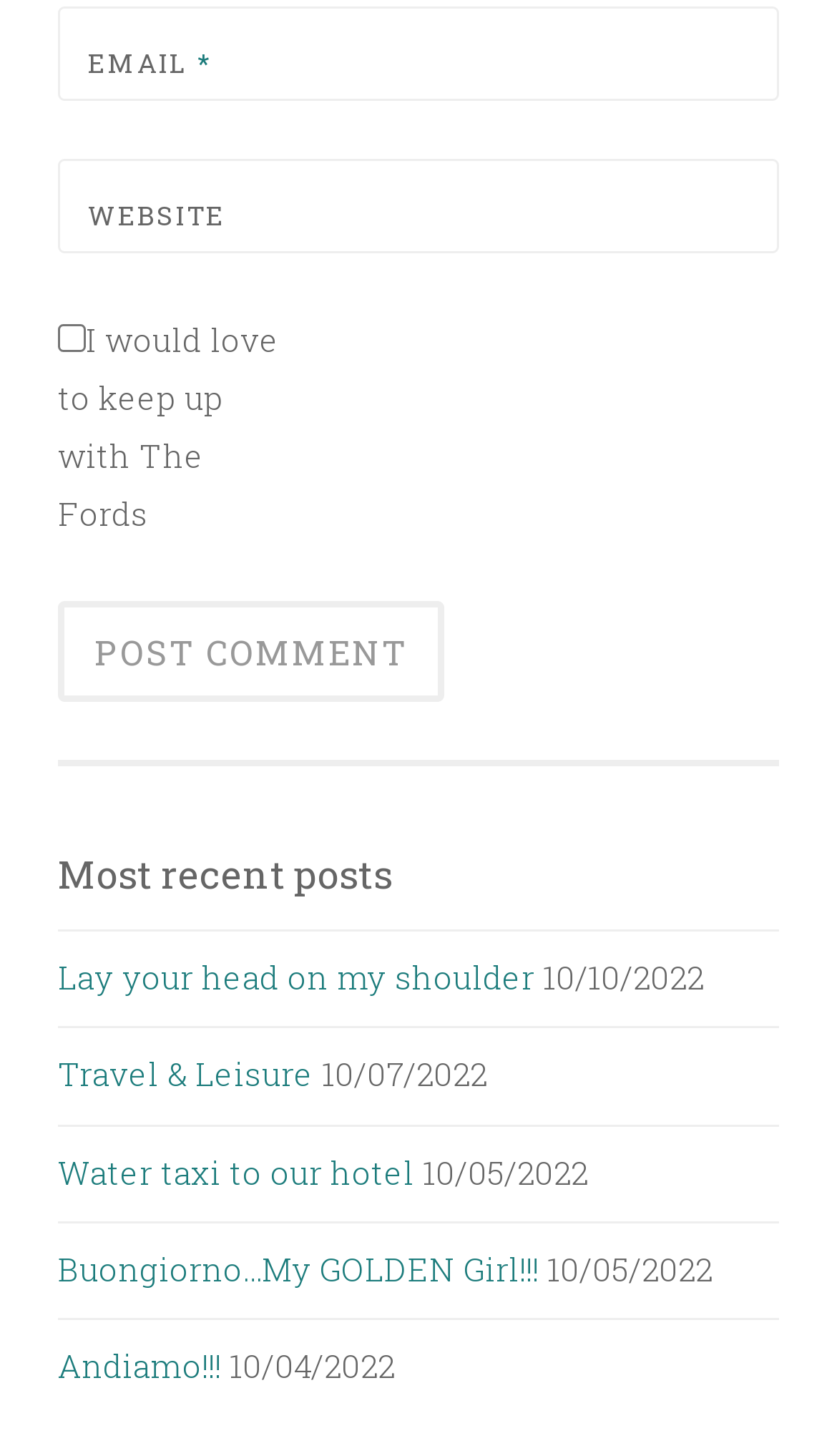What is the button text?
Please provide a single word or phrase in response based on the screenshot.

Post Comment